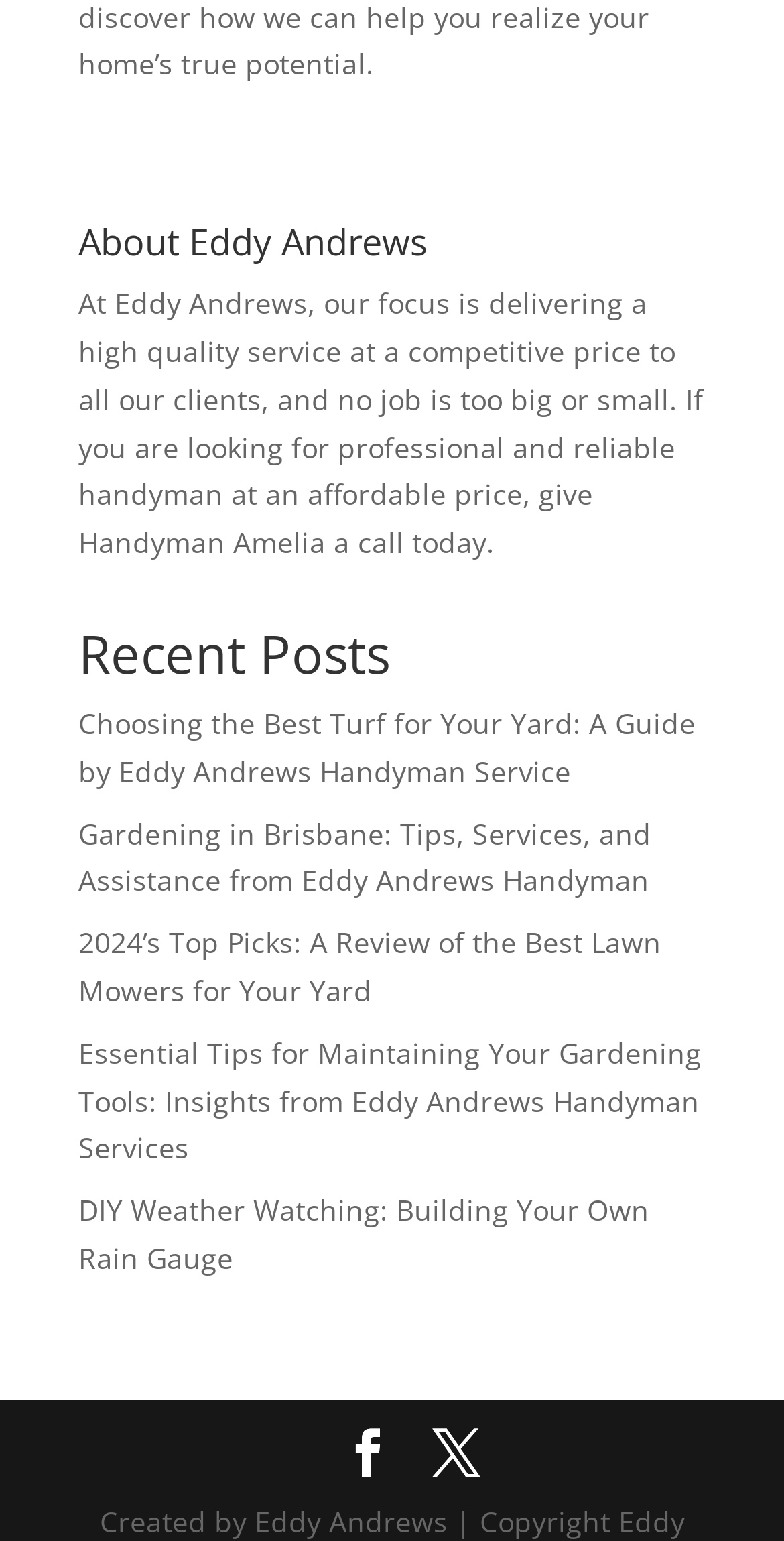Please identify the bounding box coordinates of the element I need to click to follow this instruction: "read about Eddy Andrews".

[0.1, 0.145, 0.9, 0.182]